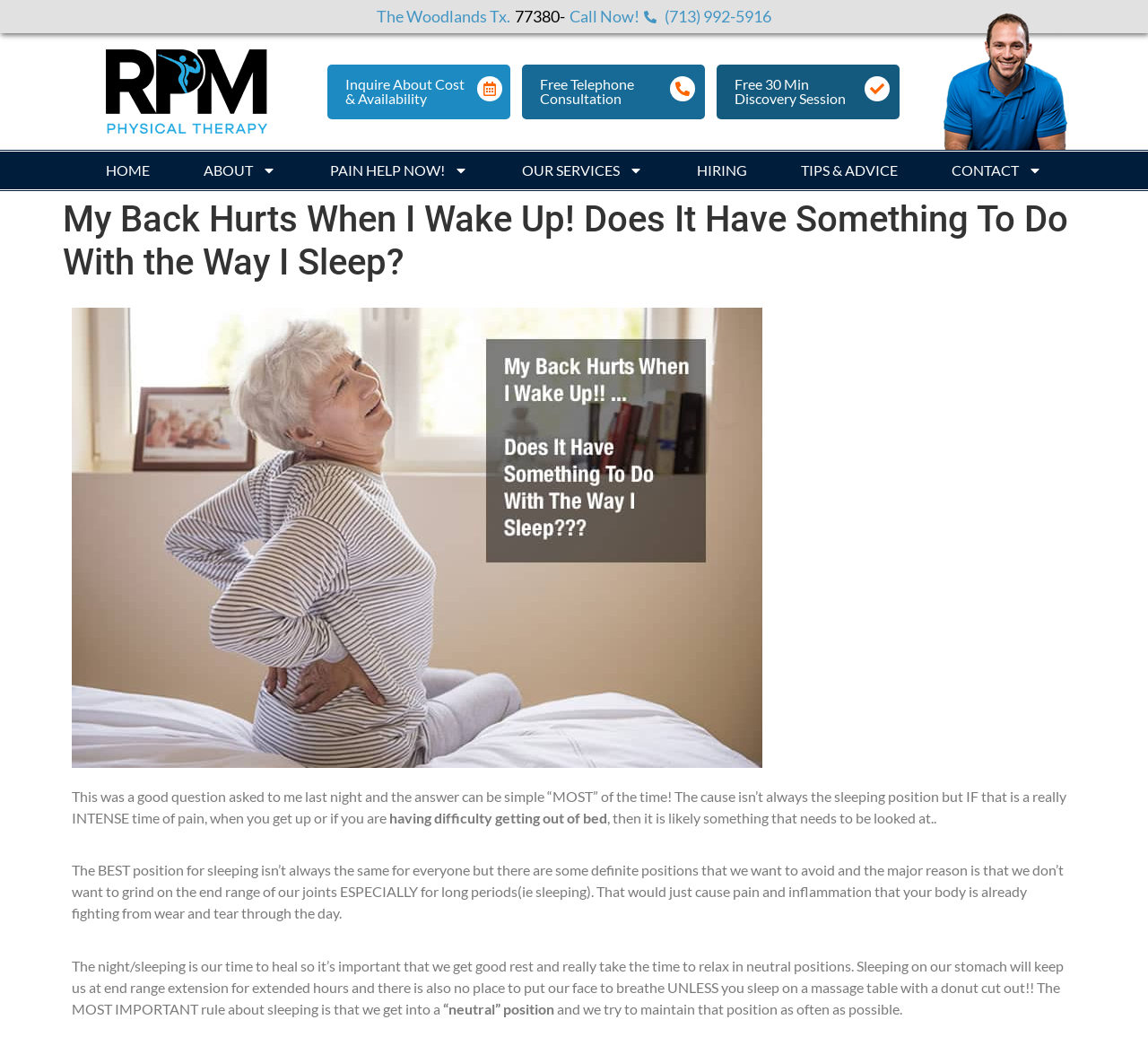Please specify the bounding box coordinates of the area that should be clicked to accomplish the following instruction: "Click 'ABOUT'". The coordinates should consist of four float numbers between 0 and 1, i.e., [left, top, right, bottom].

[0.154, 0.146, 0.264, 0.183]